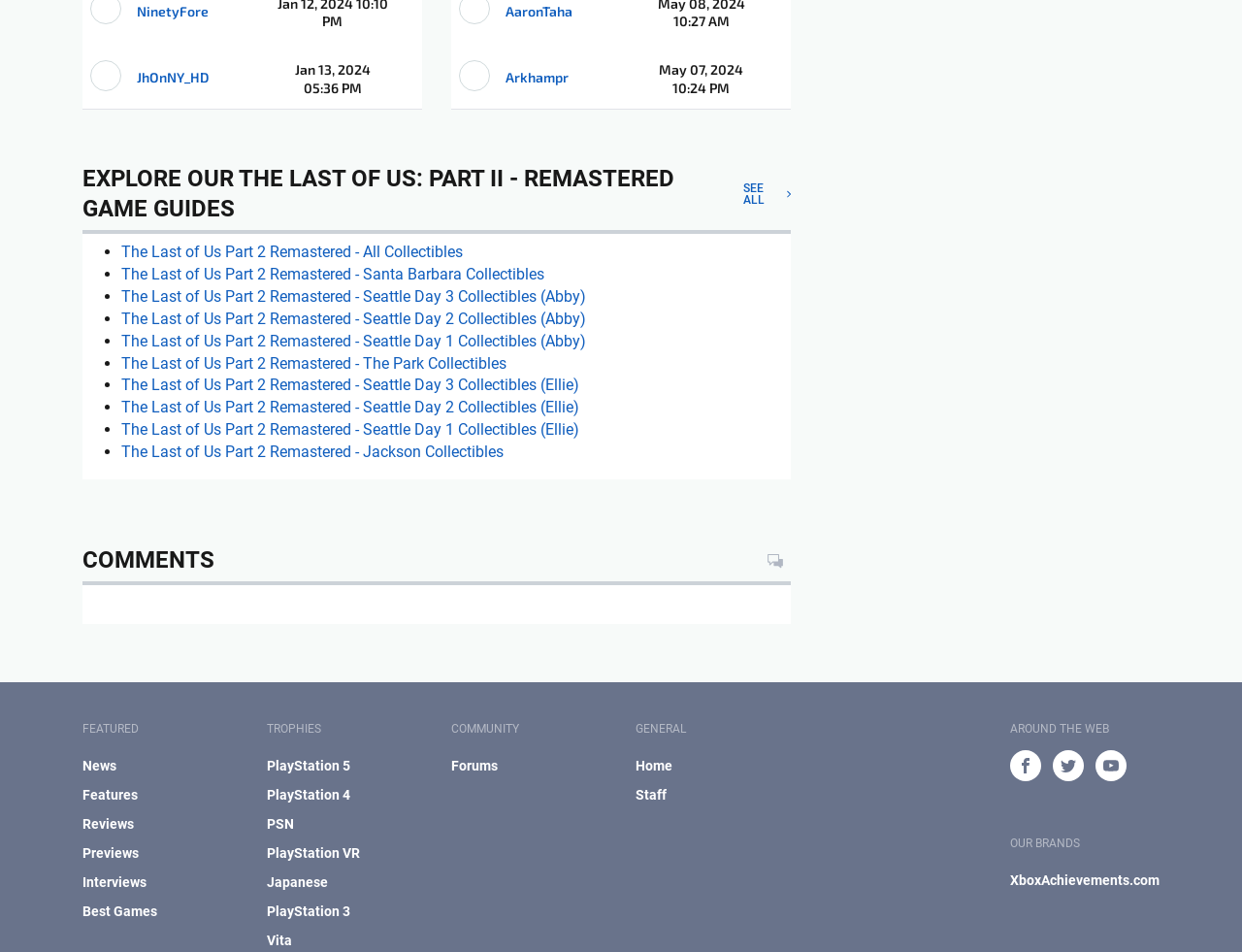Could you highlight the region that needs to be clicked to execute the instruction: "View the 'The Last of Us Part 2 Remastered - All Collectibles' guide"?

[0.098, 0.255, 0.373, 0.274]